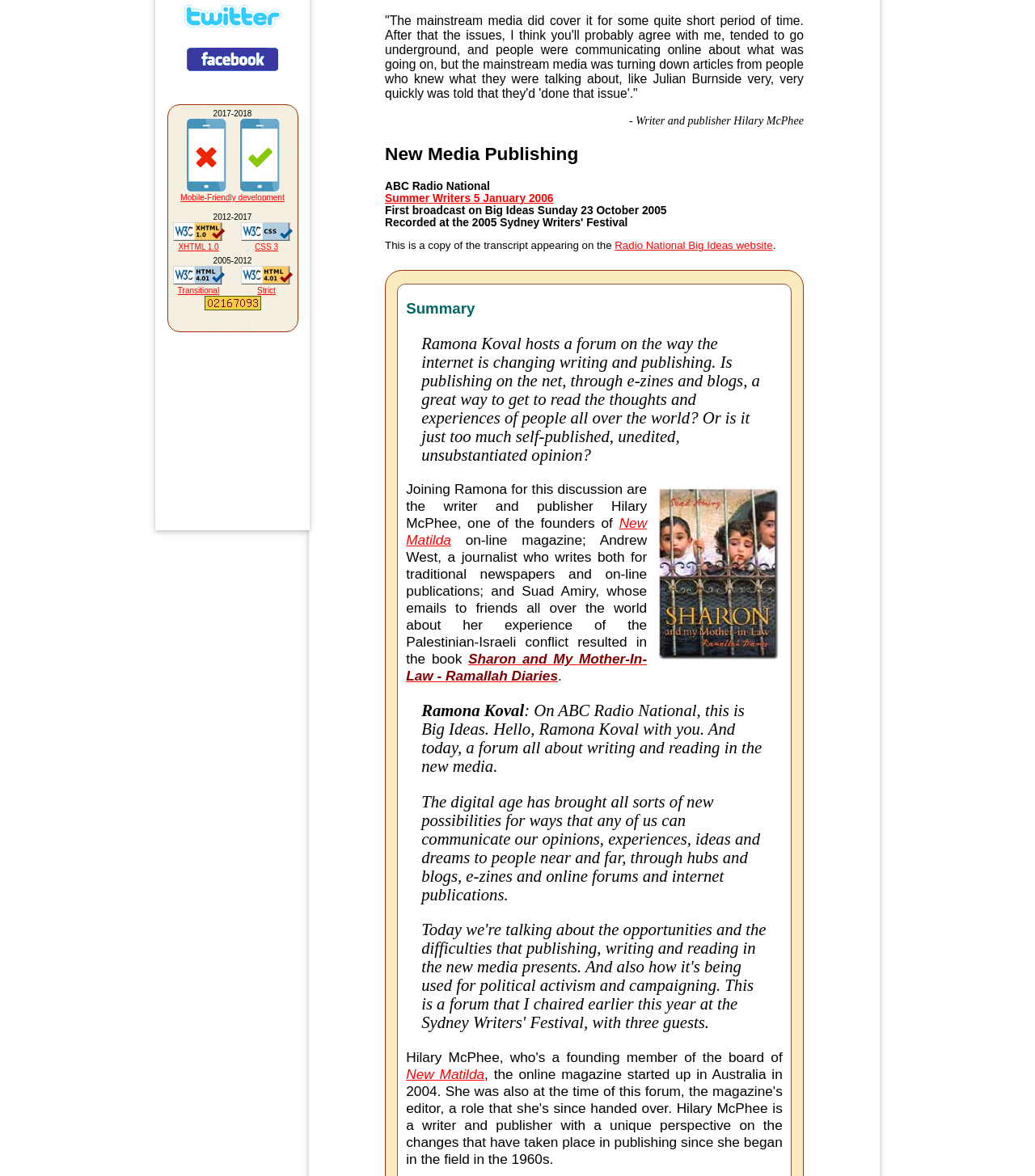Given the element description "Transitional" in the screenshot, predict the bounding box coordinates of that UI element.

[0.172, 0.243, 0.212, 0.251]